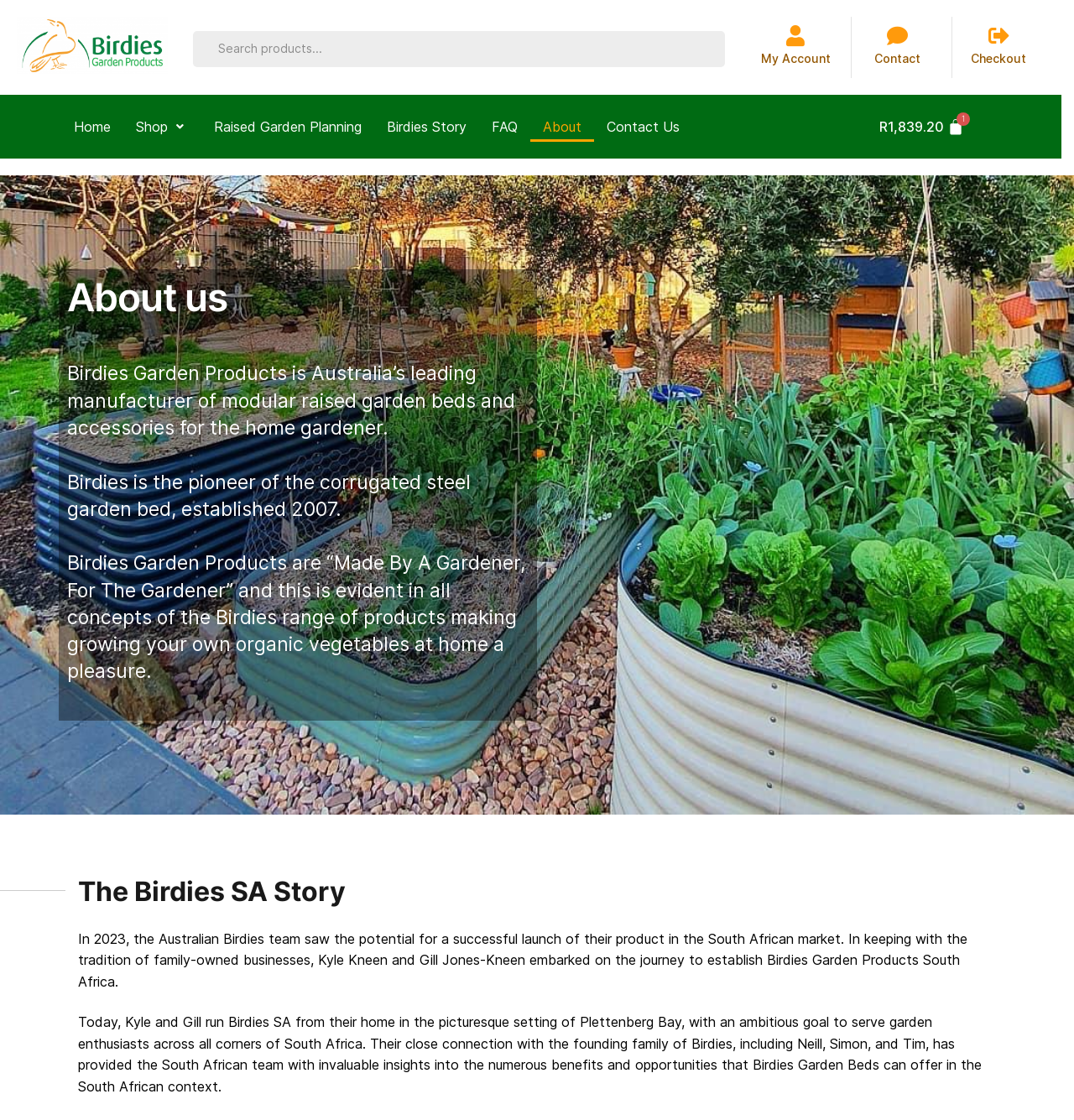Provide a one-word or short-phrase response to the question:
What is the name of the company?

Birdies Garden Products